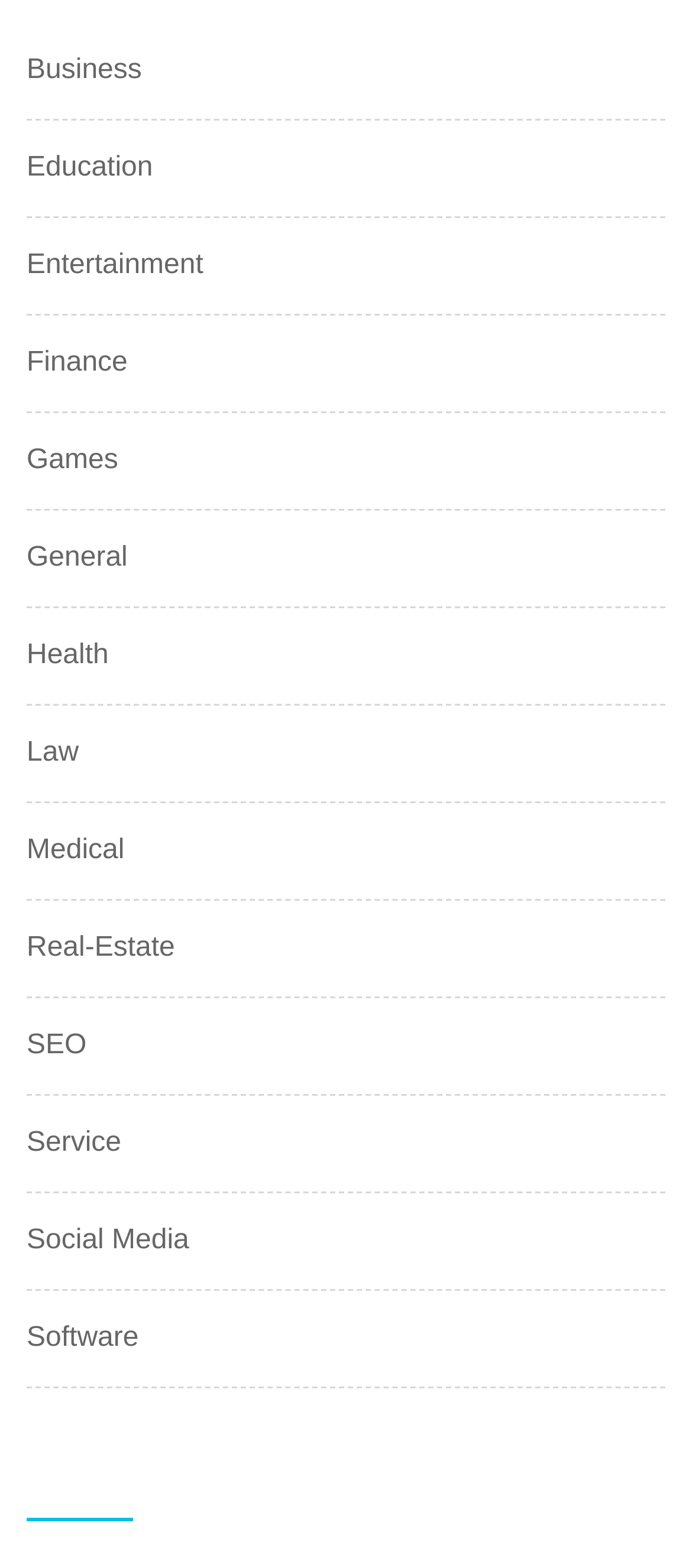Is there a category for Technology?
Look at the image and provide a short answer using one word or a phrase.

No